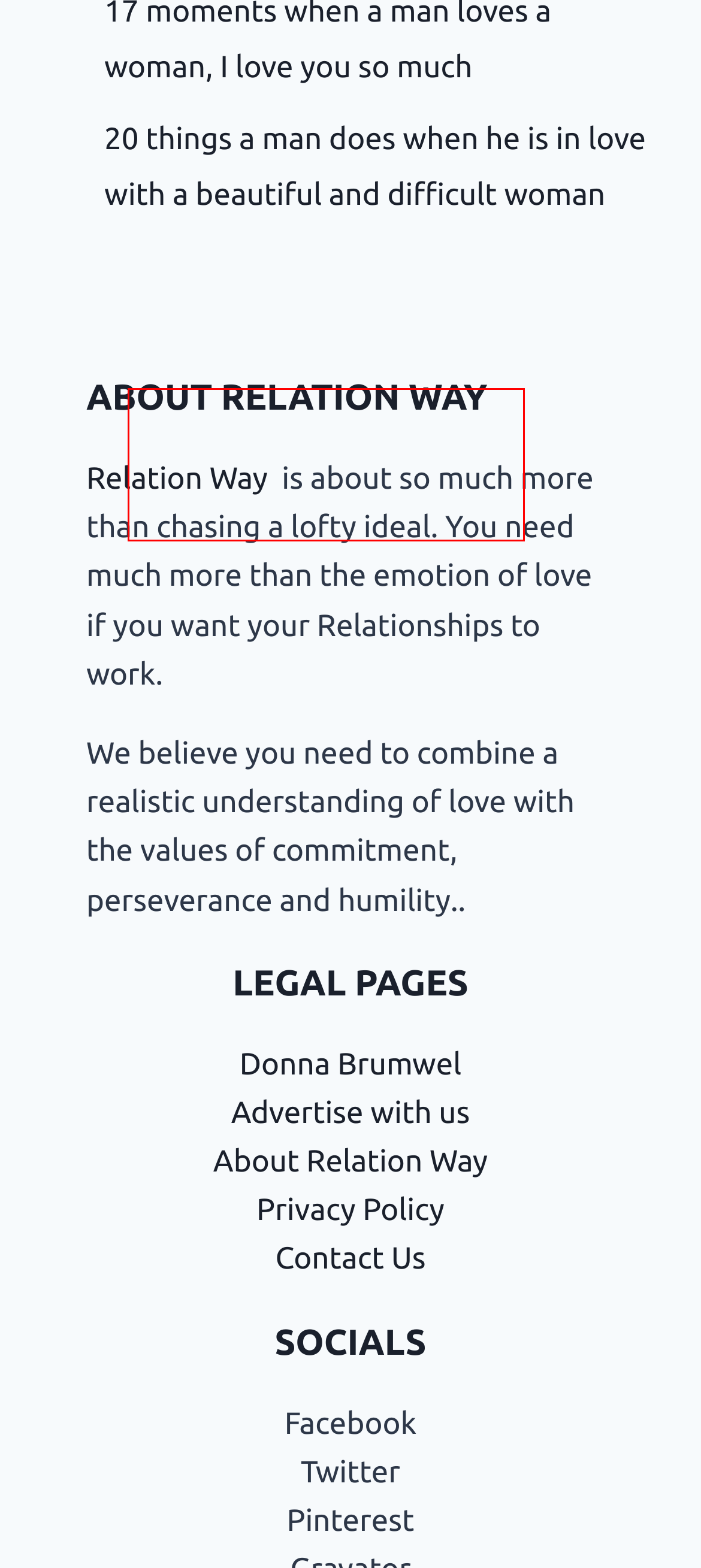You are looking at a webpage screenshot with a red bounding box around an element. Pick the description that best matches the new webpage after interacting with the element in the red bounding box. The possible descriptions are:
A. How is kissing someone who is not your boyfriend but you like him a lot -
B. 11 ways a man in love kisses you when love is for real -
C. 8 types of passionate and exciting kisses to conquer your boy -
D. Sometimes I want to kiss someone but I don't have whom, for example today -
E. 14 words of encouragement and love for your partner to make him feel loved -
F. Relation Way - Healthy Relationships - Good Character
G. This is what a man does when he likes you right out of the box -
H. 8 types of glances between a man and a woman, power of body language -

D